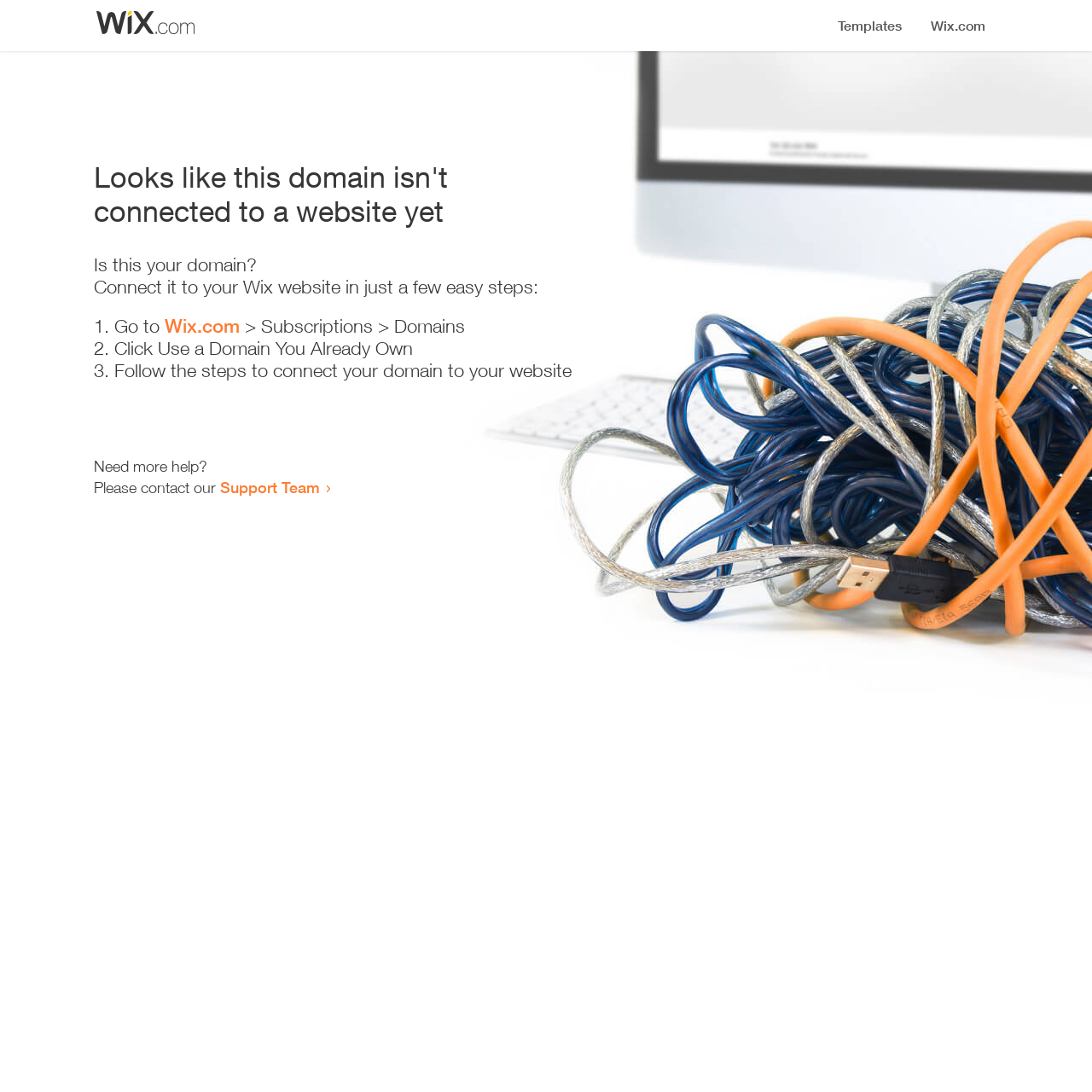Given the description of the UI element: "Support Team", predict the bounding box coordinates in the form of [left, top, right, bottom], with each value being a float between 0 and 1.

[0.202, 0.438, 0.293, 0.455]